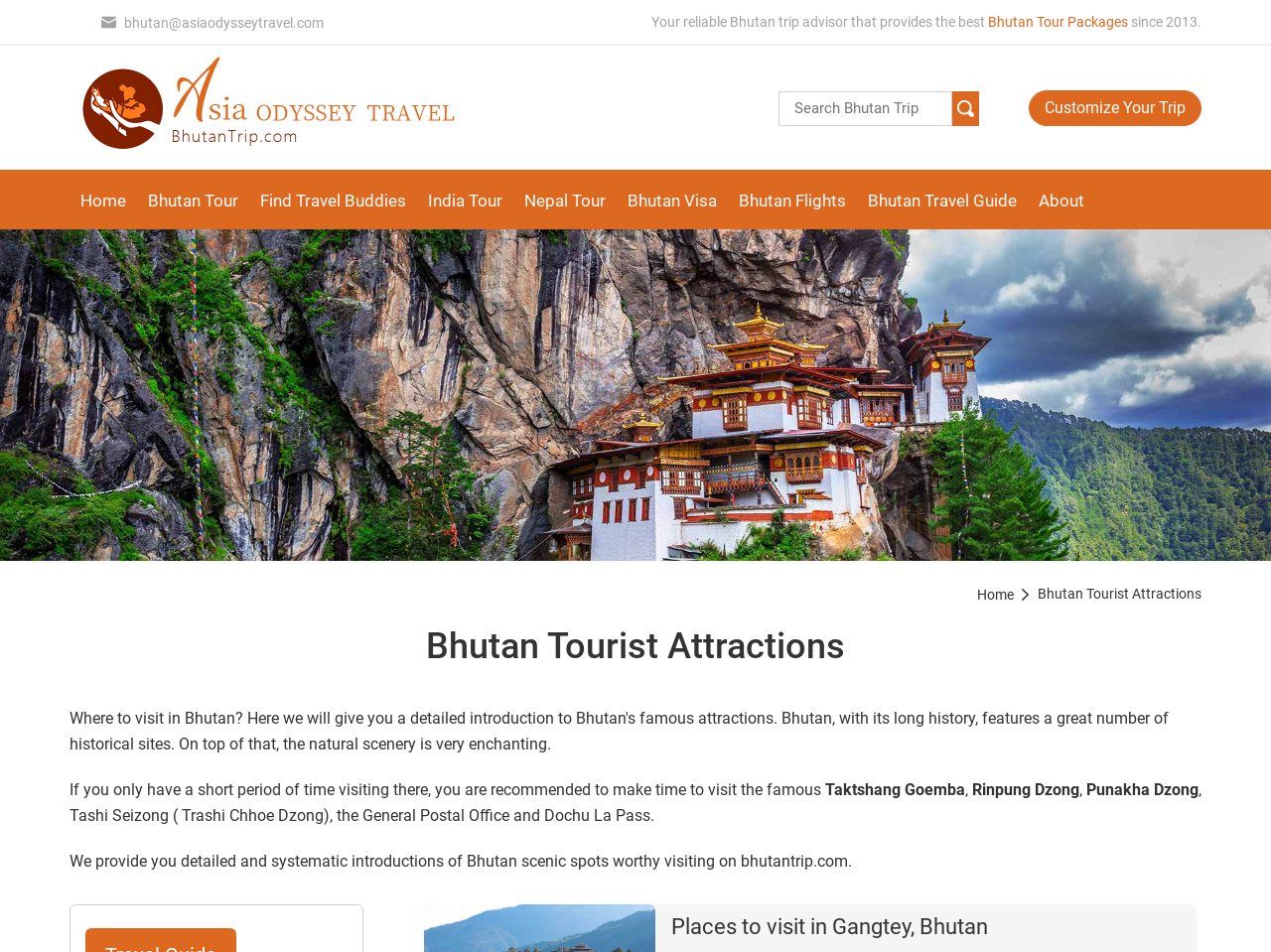What type of building is Rinpung Dzong?
Refer to the screenshot and deliver a thorough answer to the question presented.

Rinpung Dzong is listed as one of the recommended tourist attractions in Bhutan, and based on its name, it is likely a type of dzong, which is a traditional Bhutanese fortress or palace.